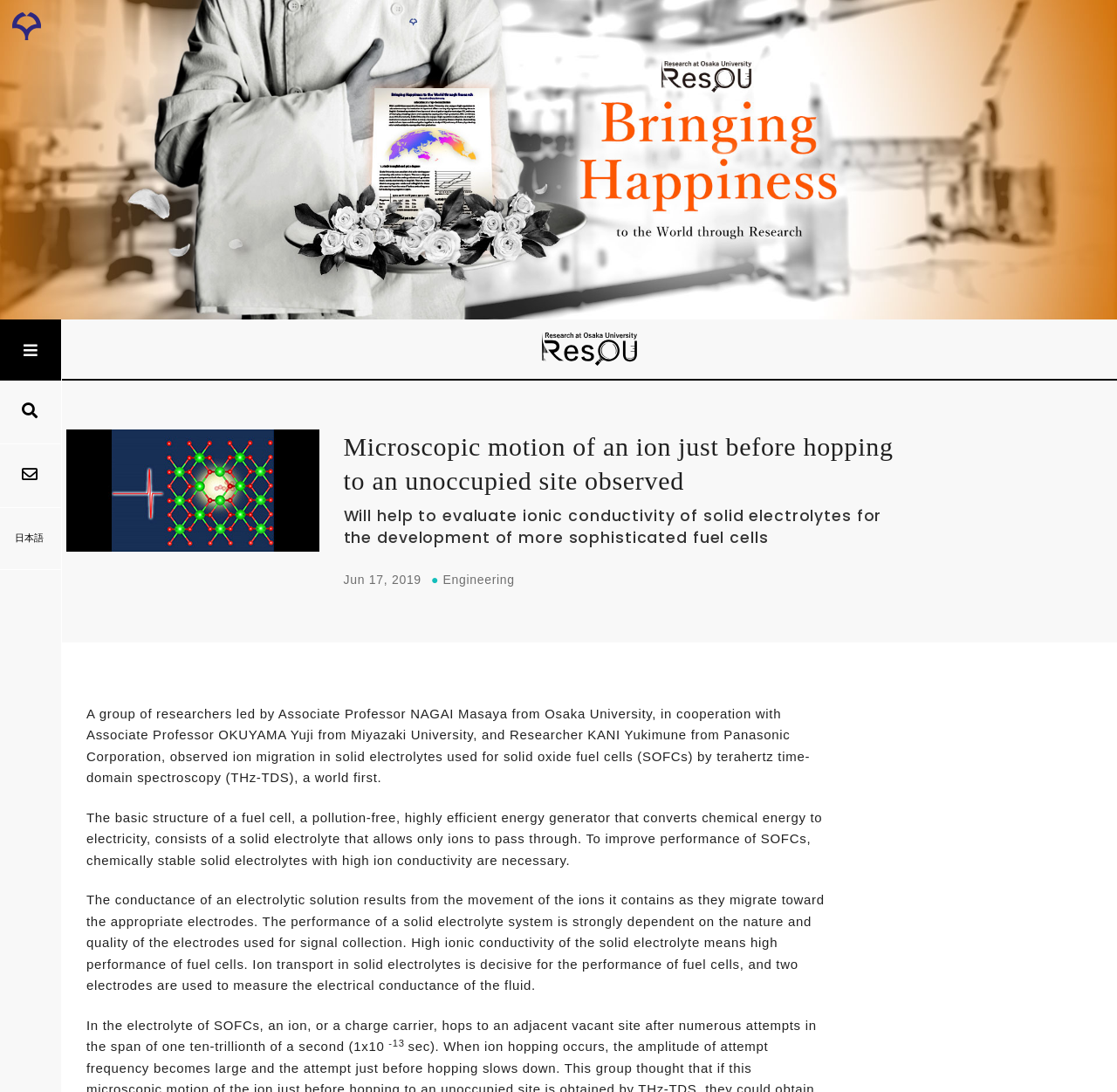Give a one-word or short phrase answer to the question: 
What is the purpose of improving ionic conductivity?

To develop more sophisticated fuel cells